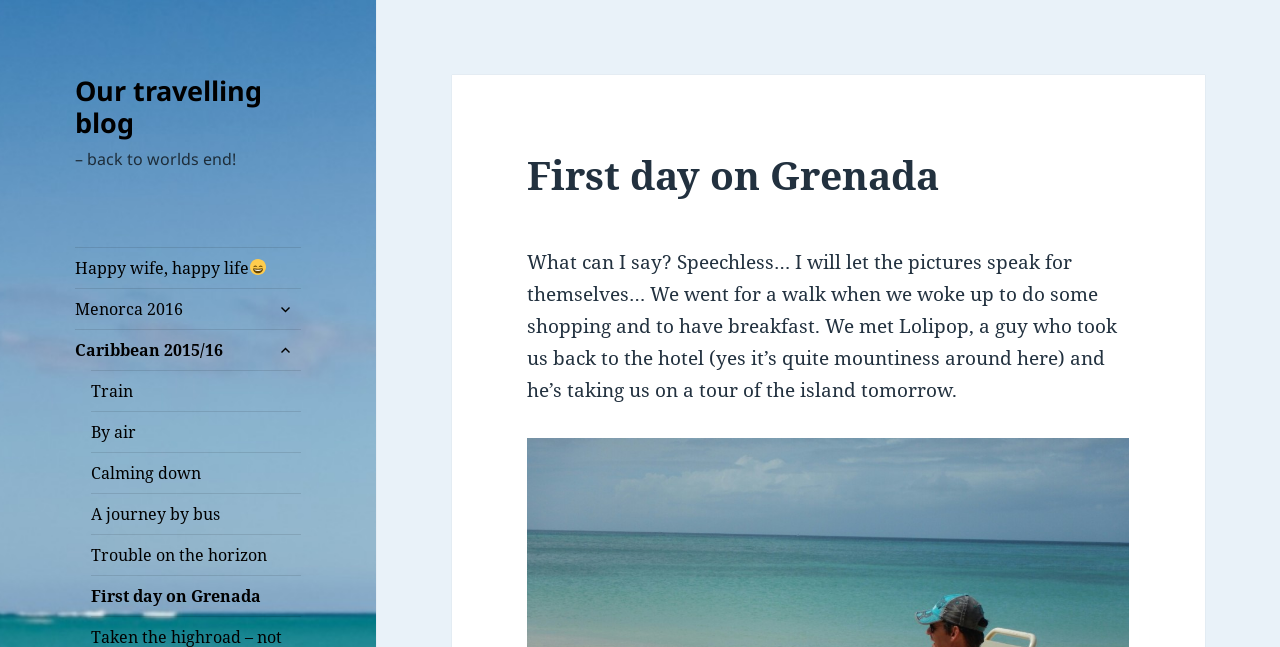Give a one-word or one-phrase response to the question: 
What is the name of the island being toured?

Grenada